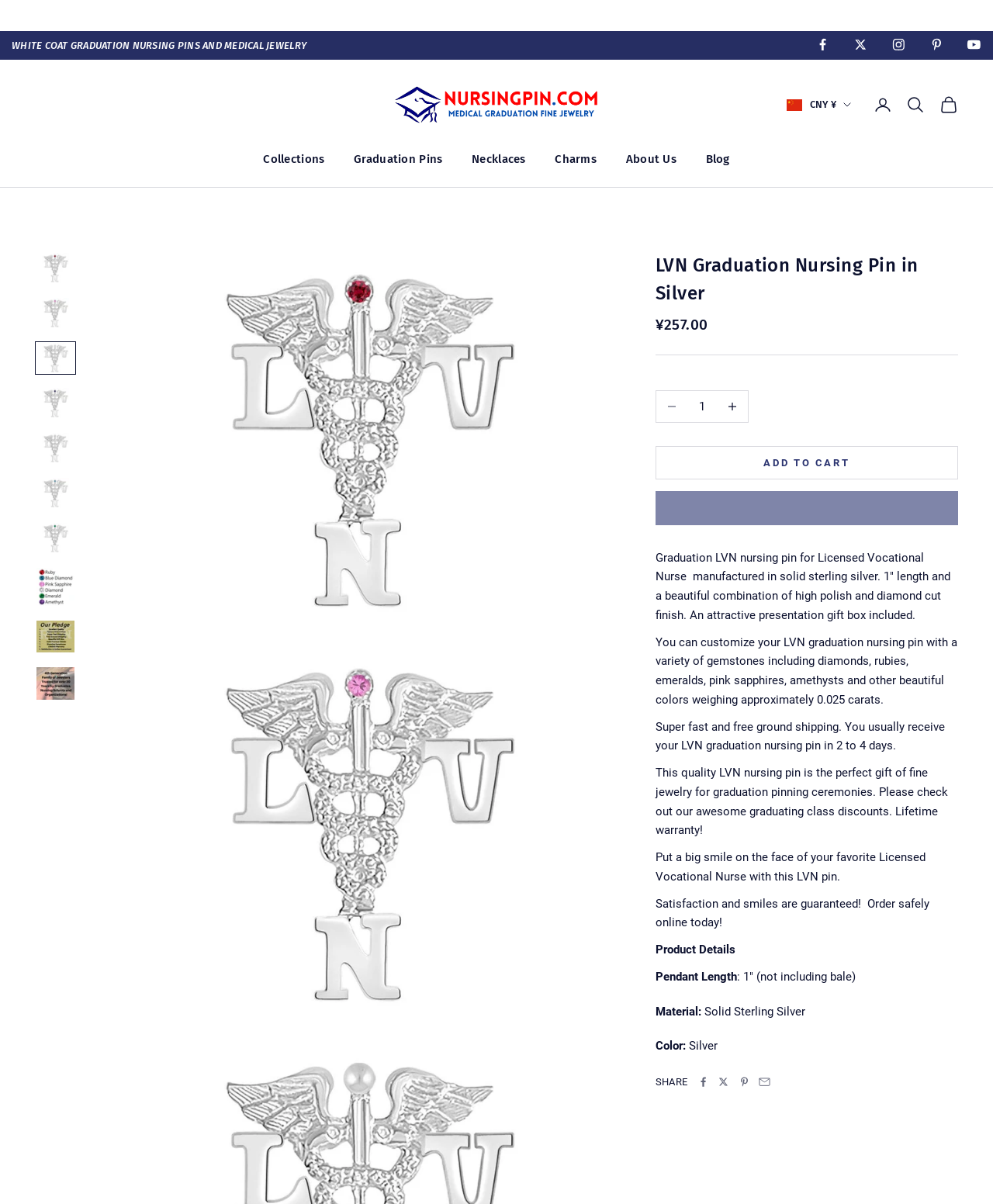Give a one-word or one-phrase response to the question:
What is the price of the LVN Graduation Nursing Pin?

¥257.00